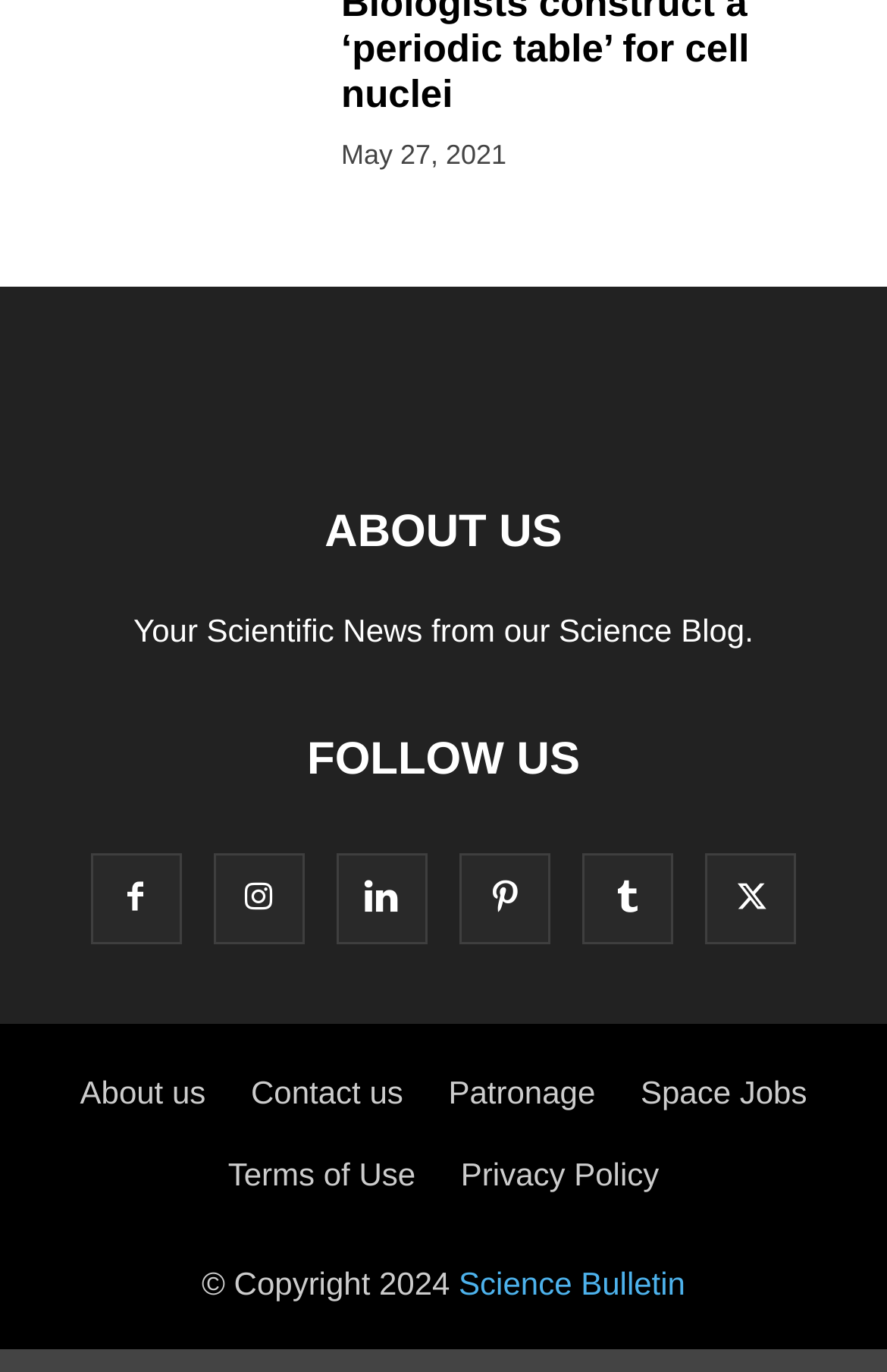Given the description of the UI element: "Search", predict the bounding box coordinates in the form of [left, top, right, bottom], with each value being a float between 0 and 1.

None